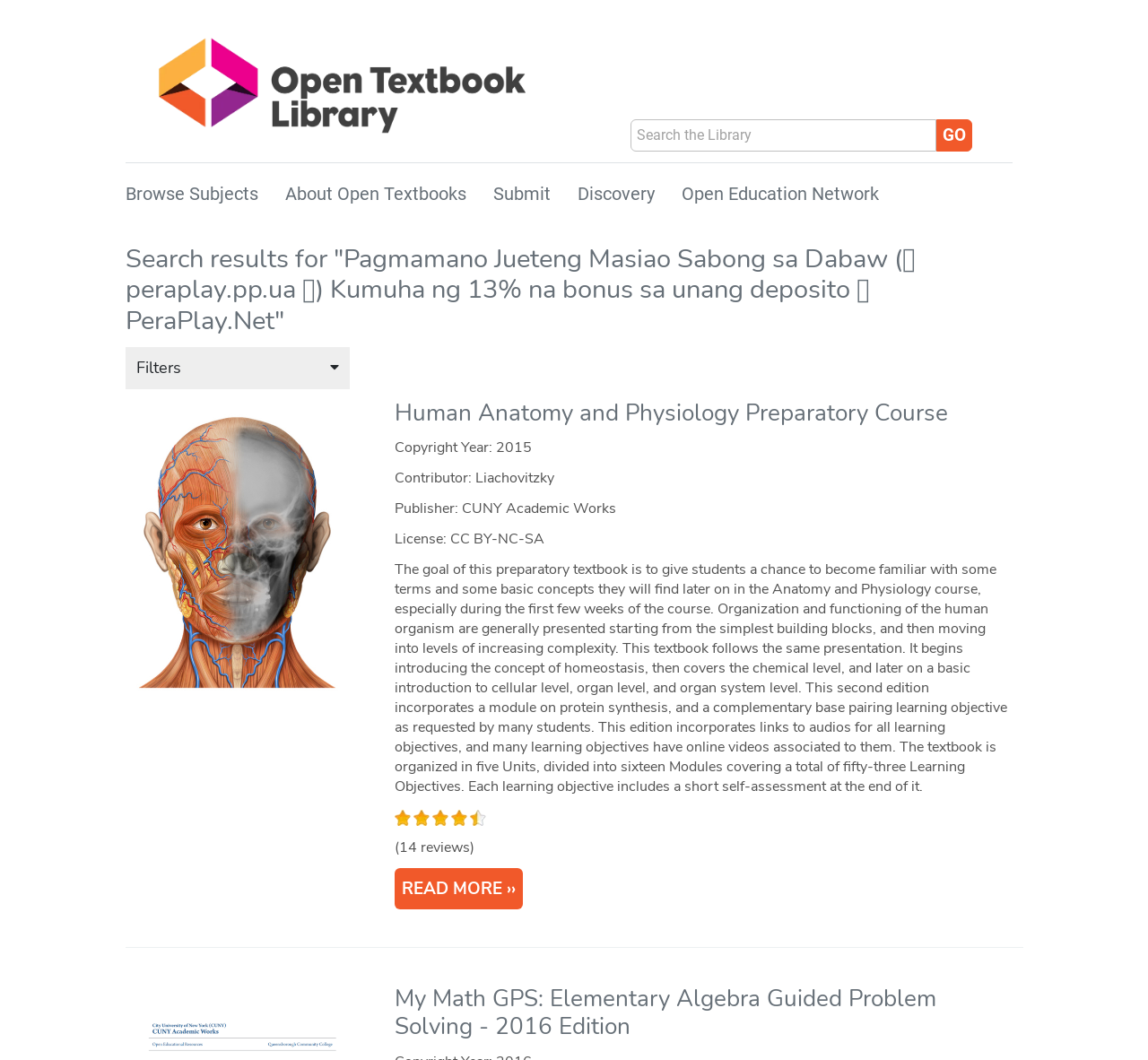Give a one-word or one-phrase response to the question: 
What is the contributor of the first textbook?

Liachovitzky